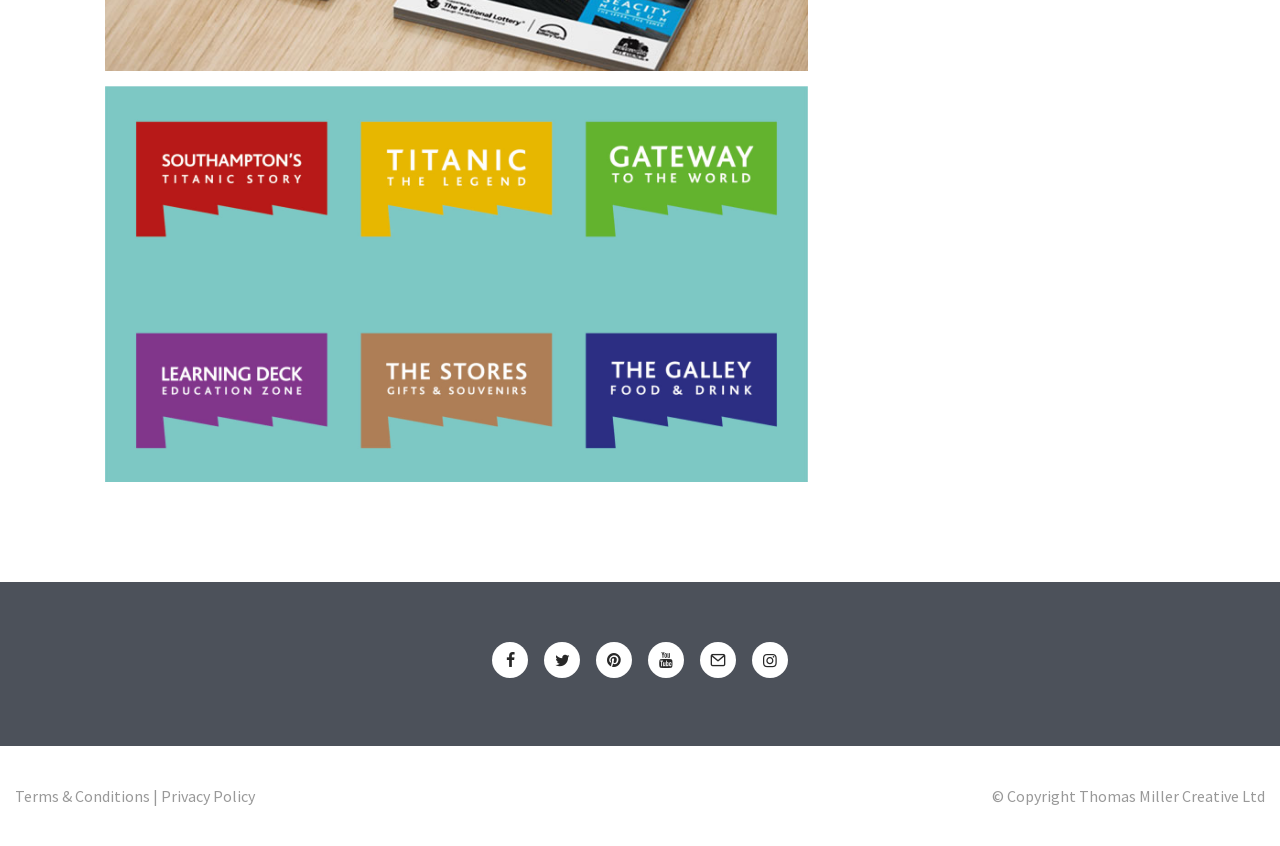Bounding box coordinates must be specified in the format (top-left x, top-left y, bottom-right x, bottom-right y). All values should be floating point numbers between 0 and 1. What are the bounding box coordinates of the UI element described as: Privacy Policy

[0.126, 0.929, 0.199, 0.953]